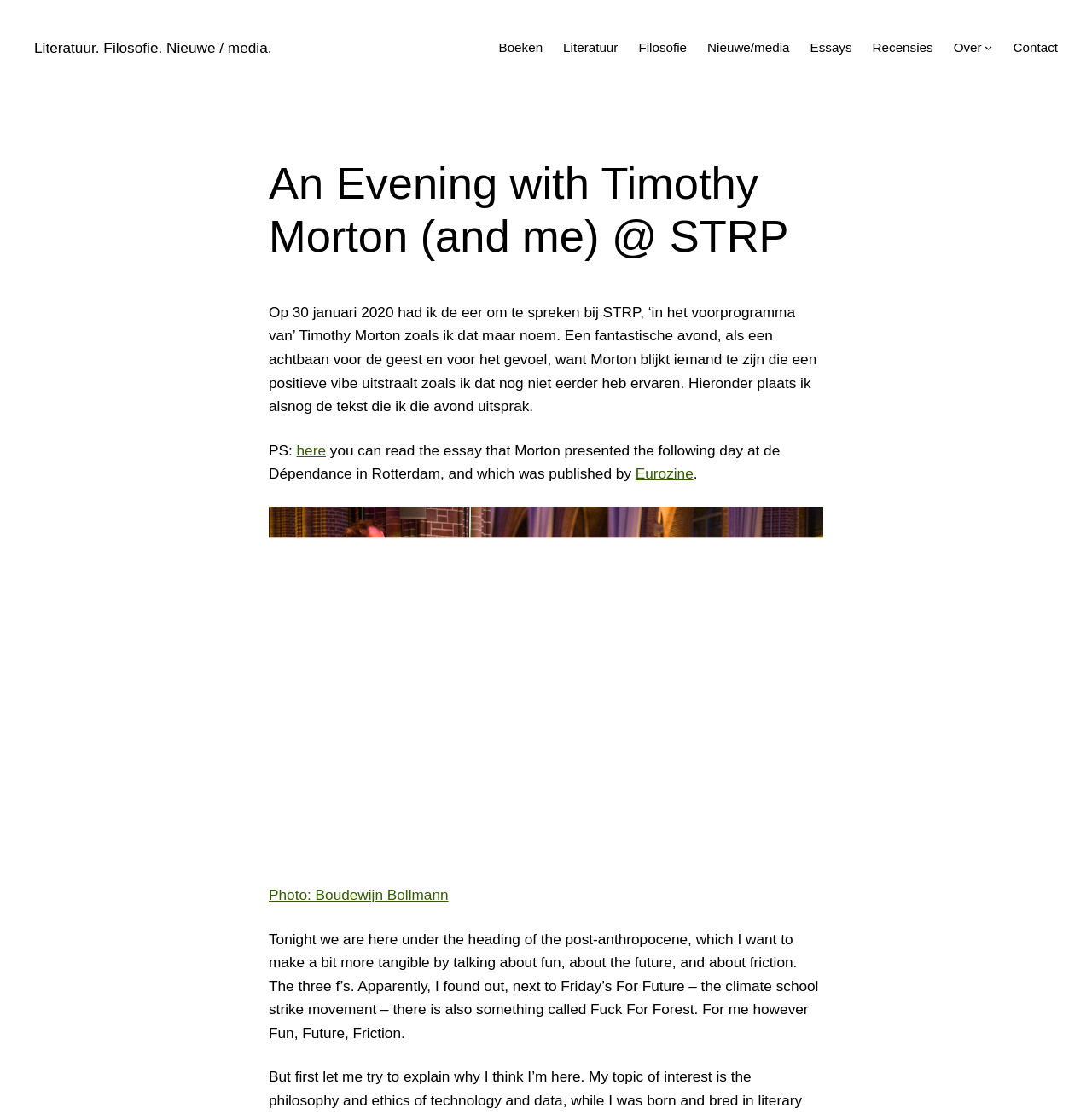Please provide a comprehensive answer to the question based on the screenshot: What is the event mentioned in the webpage?

The webpage mentions an event called 'An Evening with Timothy Morton (and me) @ STRP' which is the main topic of the webpage. This event seems to be a speaking engagement or a lecture by Timothy Morton and the author of the webpage.